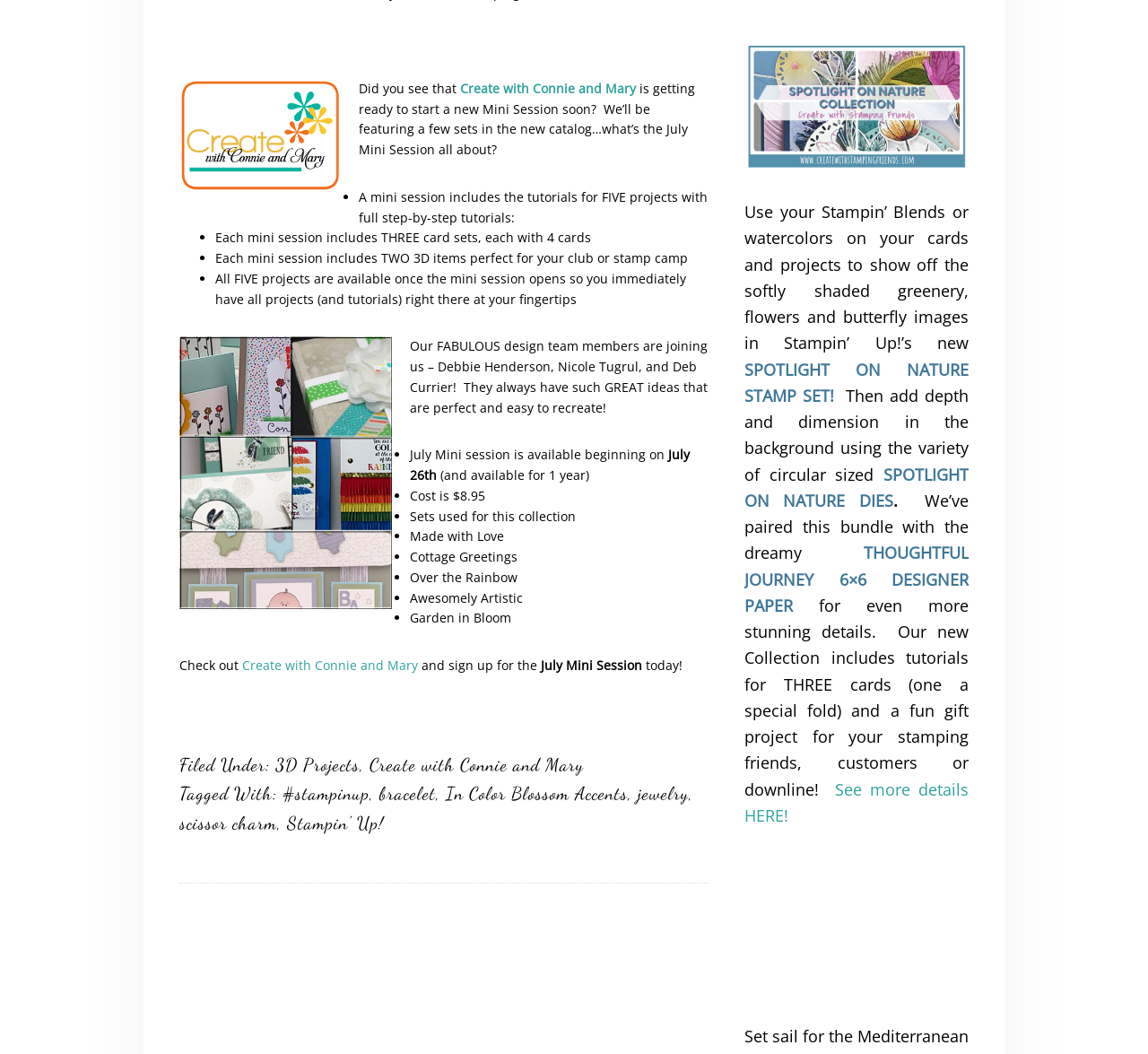Answer the question in one word or a short phrase:
What is the cost of the July Mini Session?

$8.95